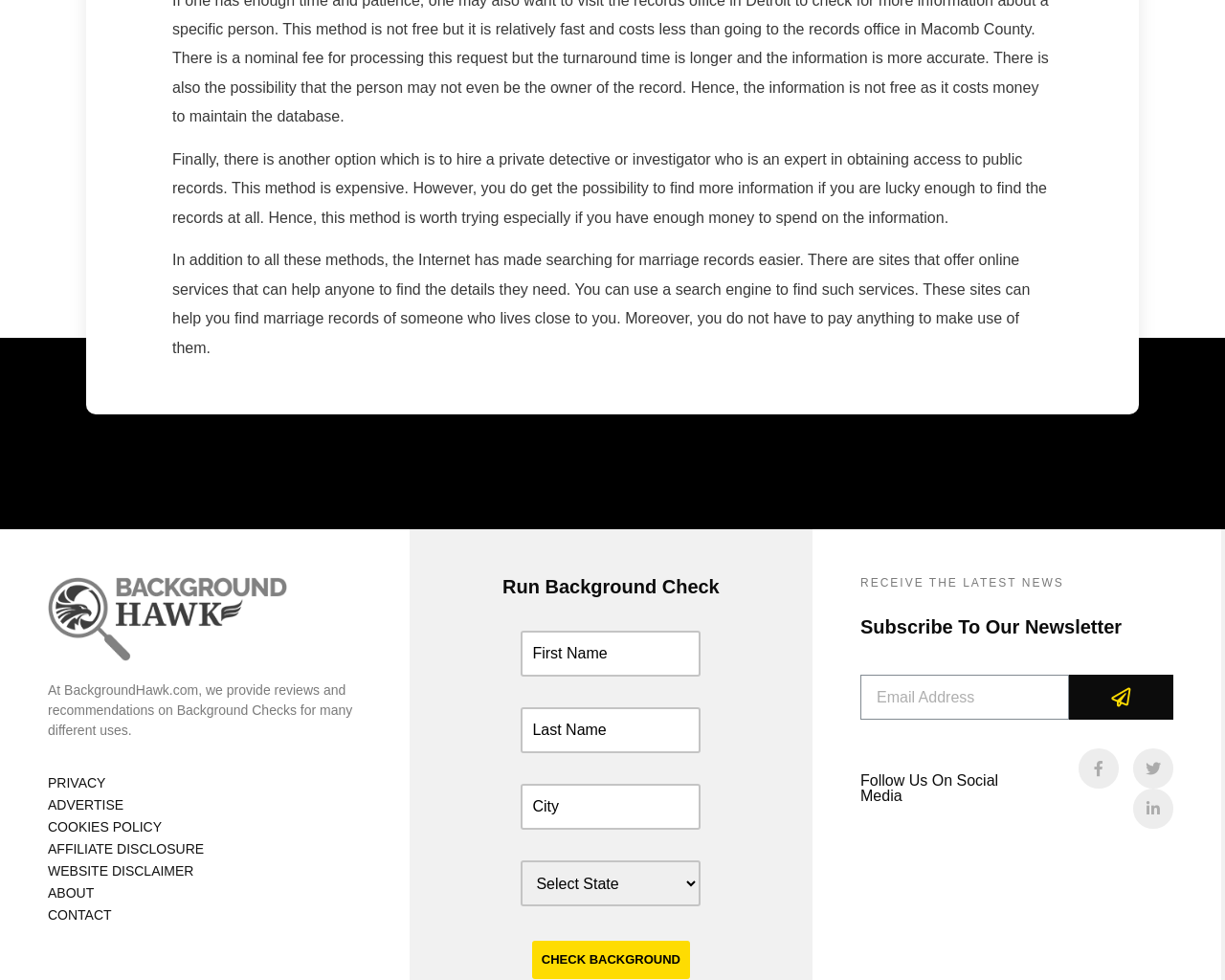Given the element description name="bgus_fn" placeholder="First Name", specify the bounding box coordinates of the corresponding UI element in the format (top-left x, top-left y, bottom-right x, bottom-right y). All values must be between 0 and 1.

[0.425, 0.644, 0.572, 0.691]